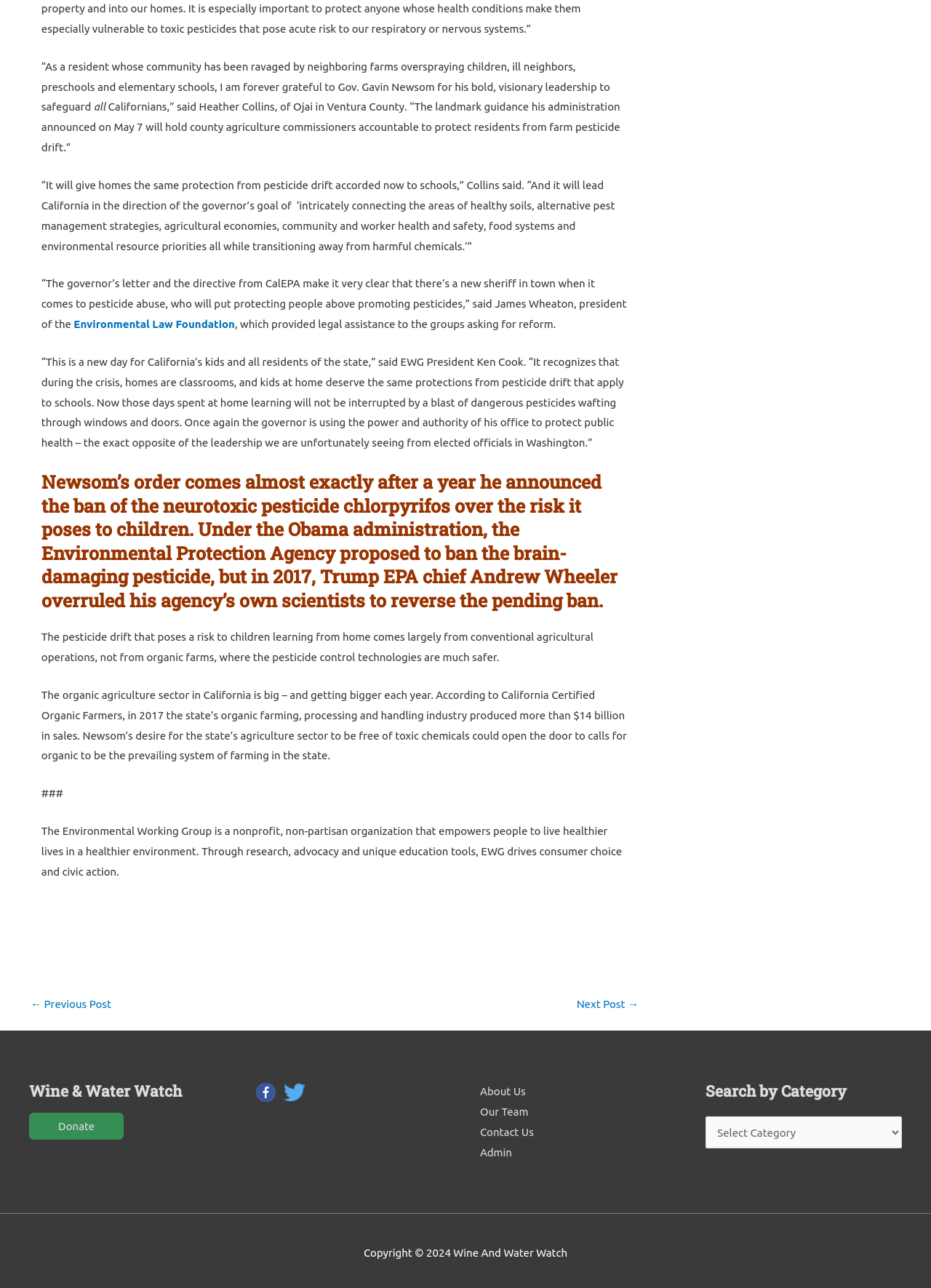What is the name of the president of the Environmental Working Group?
Please provide an in-depth and detailed response to the question.

The article mentions 'EWG President Ken Cook' in the quote, indicating that Ken Cook is the president of the Environmental Working Group.